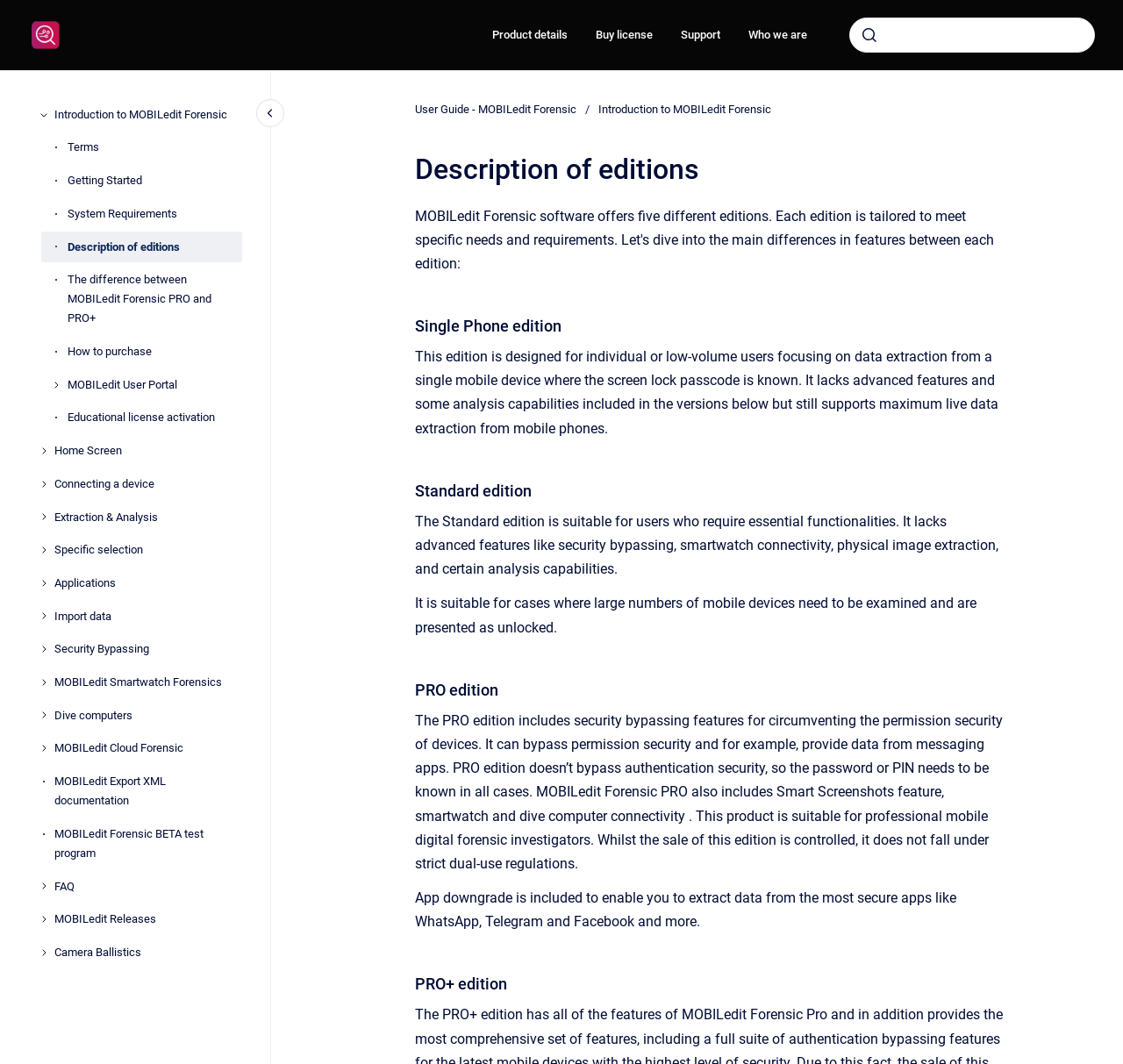What is the function of the 'Close navigation' button?
Kindly offer a detailed explanation using the data available in the image.

The 'Close navigation' button is located at the top-left corner of the webpage and is used to collapse the navigation menu, allowing users to focus on the main content of the webpage.